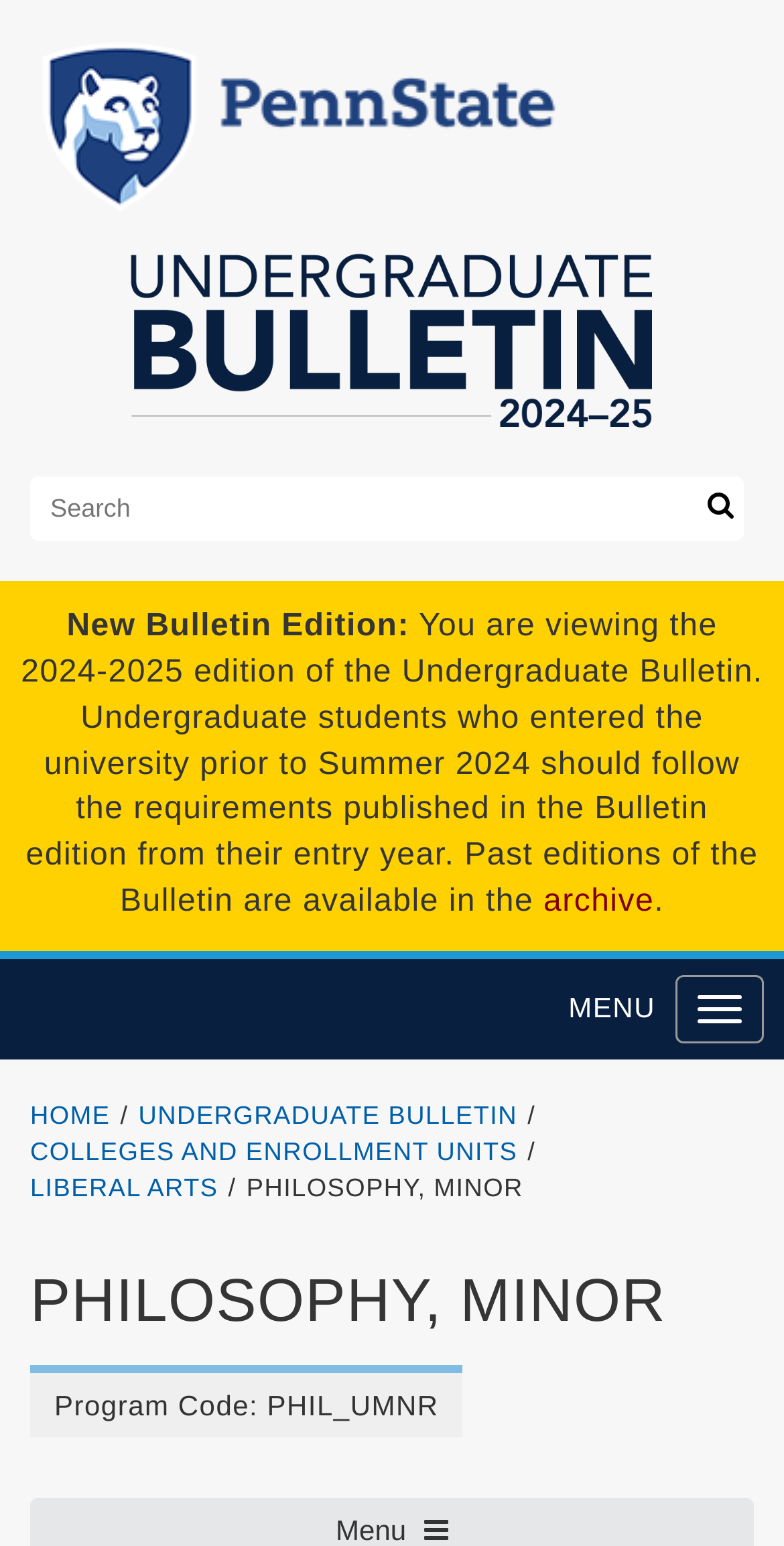Locate the bounding box coordinates of the clickable region necessary to complete the following instruction: "Toggle menu". Provide the coordinates in the format of four float numbers between 0 and 1, i.e., [left, top, right, bottom].

[0.862, 0.631, 0.974, 0.675]